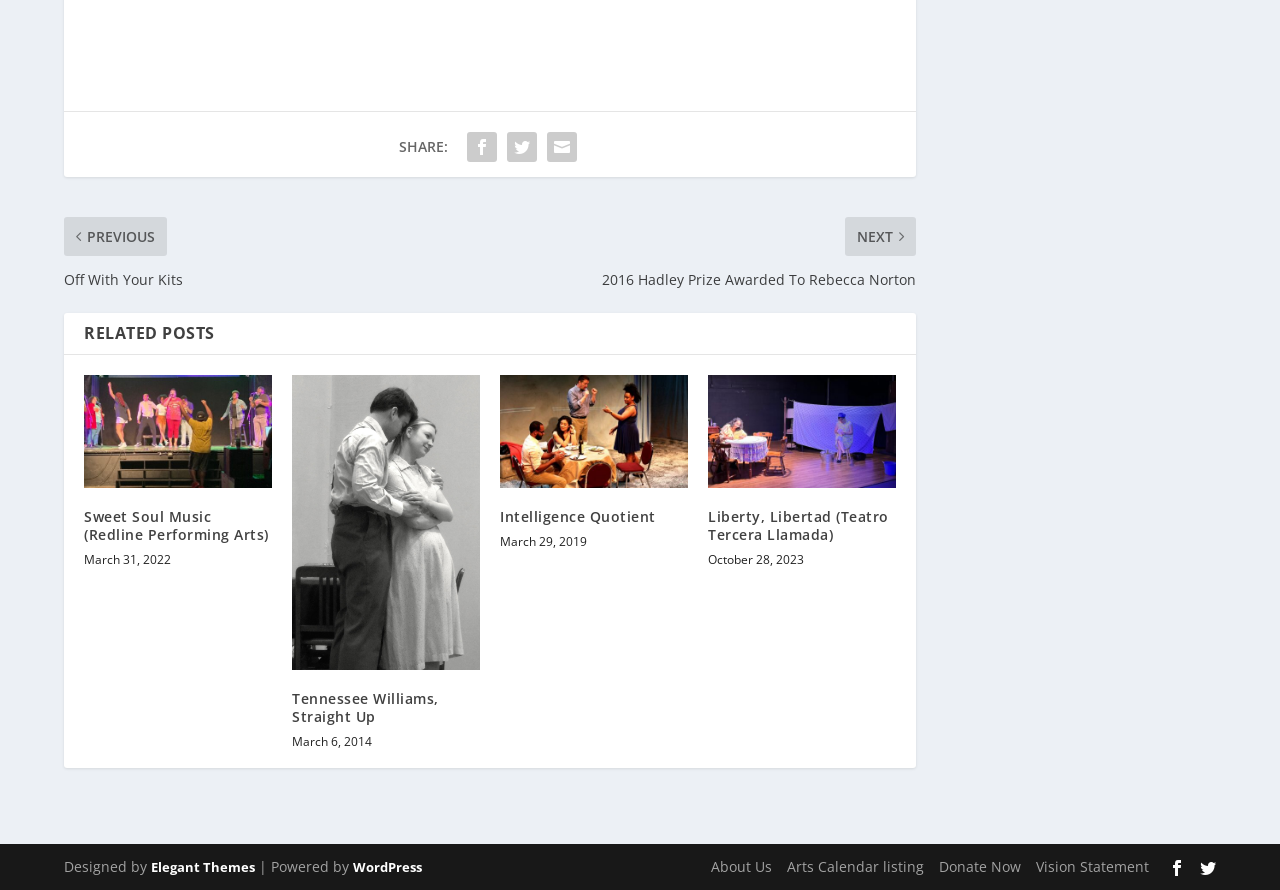Please find the bounding box coordinates of the element that must be clicked to perform the given instruction: "Share on social media". The coordinates should be four float numbers from 0 to 1, i.e., [left, top, right, bottom].

[0.361, 0.143, 0.392, 0.188]